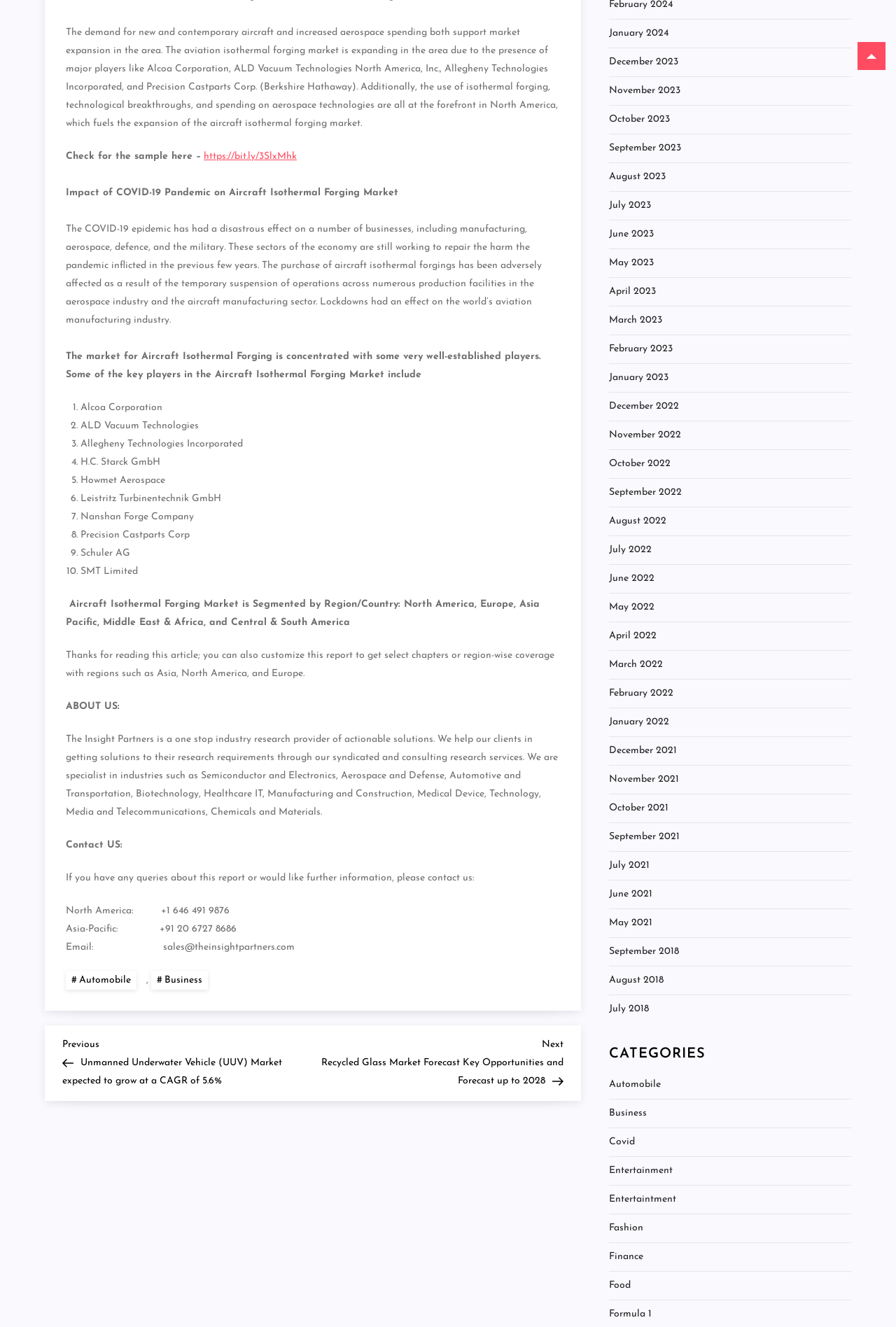How many key players are mentioned in the Aircraft Isothermal Forging Market?
Using the visual information, answer the question in a single word or phrase.

10